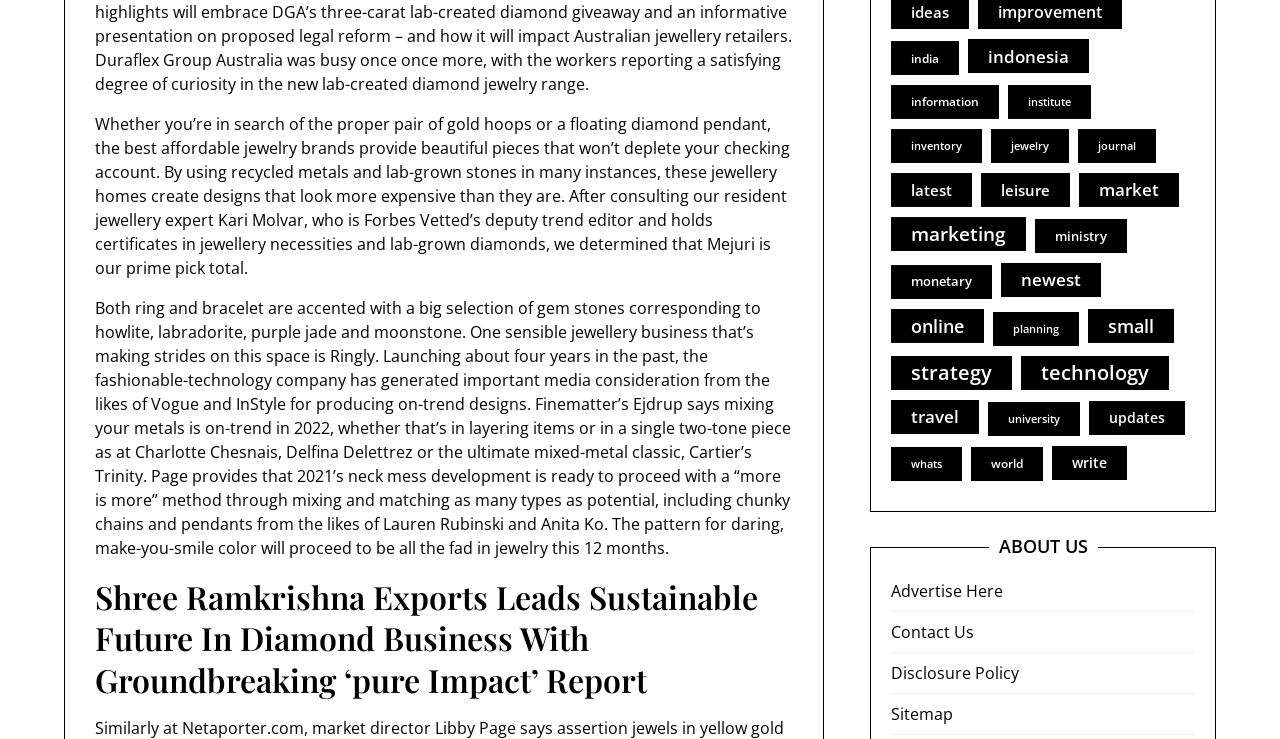Locate the bounding box coordinates of the element that should be clicked to fulfill the instruction: "Click on 'Advertise Here' to learn more".

[0.696, 0.783, 0.934, 0.828]